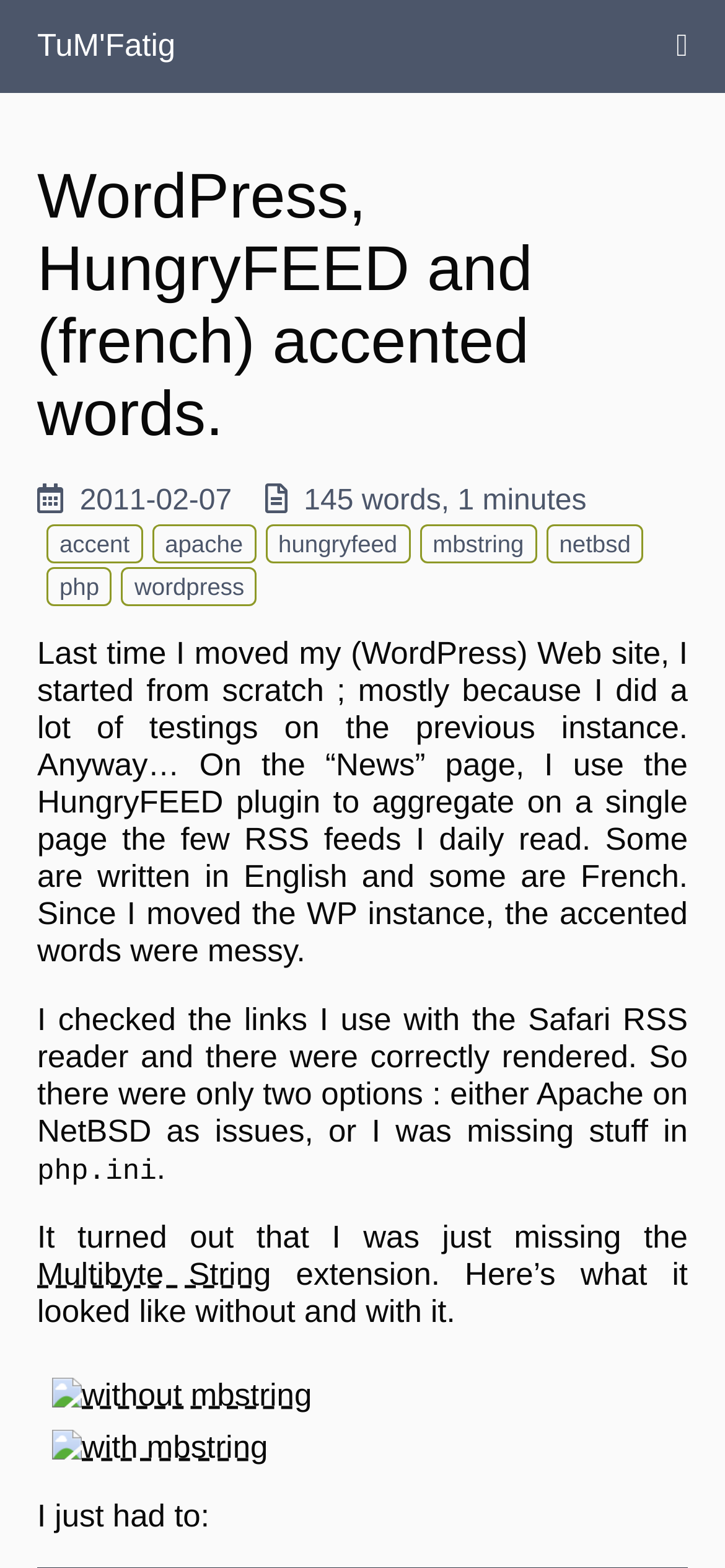Predict the bounding box coordinates of the area that should be clicked to accomplish the following instruction: "Click on the 'with mbstring' link". The bounding box coordinates should consist of four float numbers between 0 and 1, i.e., [left, top, right, bottom].

[0.062, 0.902, 0.938, 0.936]